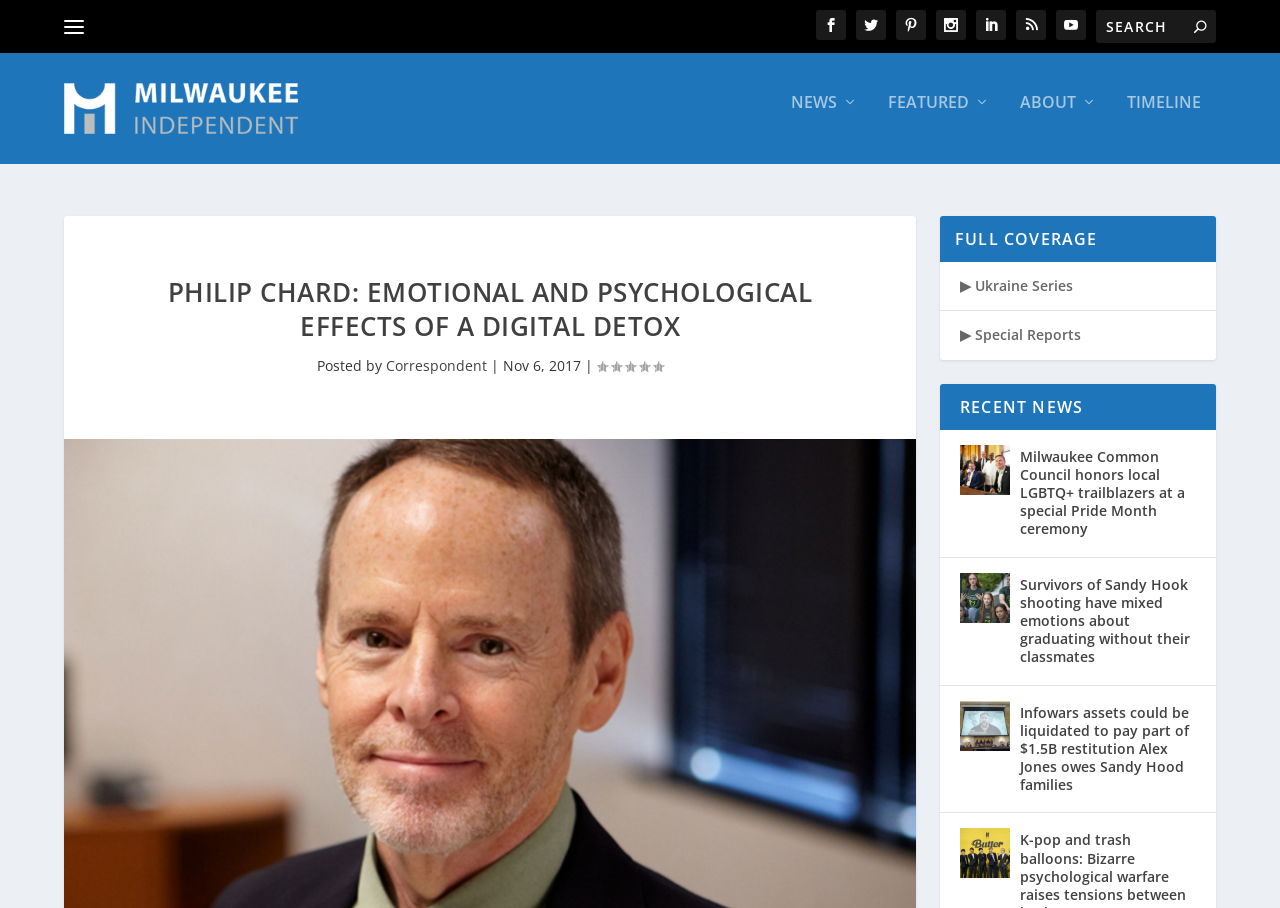Provide the bounding box coordinates of the HTML element described as: "Correspondent". The bounding box coordinates should be four float numbers between 0 and 1, i.e., [left, top, right, bottom].

[0.302, 0.393, 0.38, 0.414]